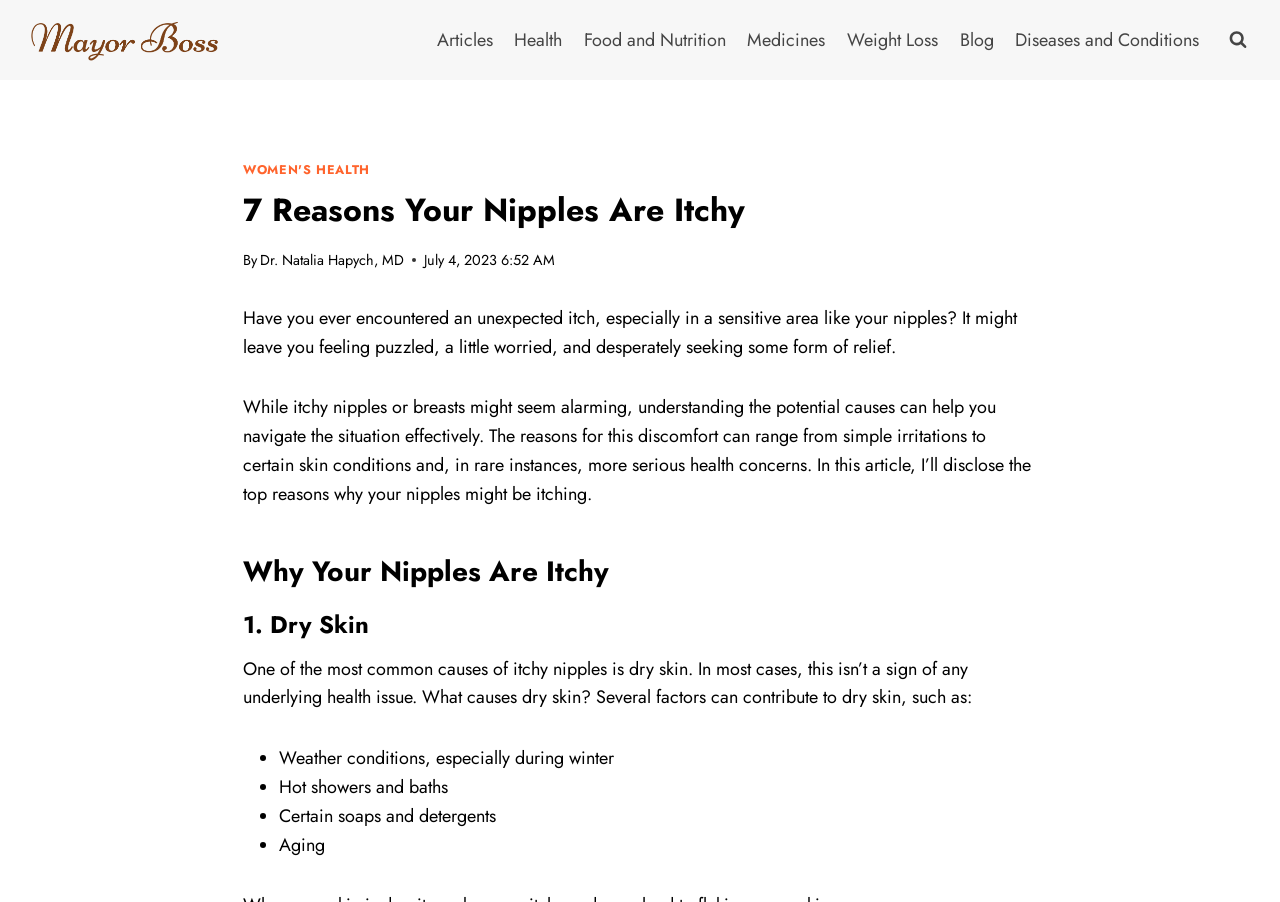Describe all the visual and textual components of the webpage comprehensively.

The webpage is an article discussing the common causes of itchy nipples and how to soothe the discomfort. At the top left corner, there is a logo link. Below the logo, there is a primary navigation menu with links to various categories such as "Articles", "Health", "Food and Nutrition", "Medicines", "Weight Loss", "Blog", and "Diseases and Conditions". 

On the top right corner, there is a button to view the search form. Below the navigation menu, there is a header section with a link to "WOMEN'S HEALTH" and a heading that reads "7 Reasons Your Nipples Are Itchy". The author's name, "Dr. Natalia Hapych, MD", is mentioned along with the publication date, "July 4, 2023 6:52 AM".

The main content of the article starts with a paragraph that introduces the topic of itchy nipples and the importance of understanding the potential causes. The article then dives into the reasons why nipples might be itchy, with a heading "Why Your Nipples Are Itchy". The first reason listed is "Dry Skin", which is explained in detail, including the factors that contribute to dry skin, such as weather conditions, hot showers and baths, certain soaps and detergents, and aging.